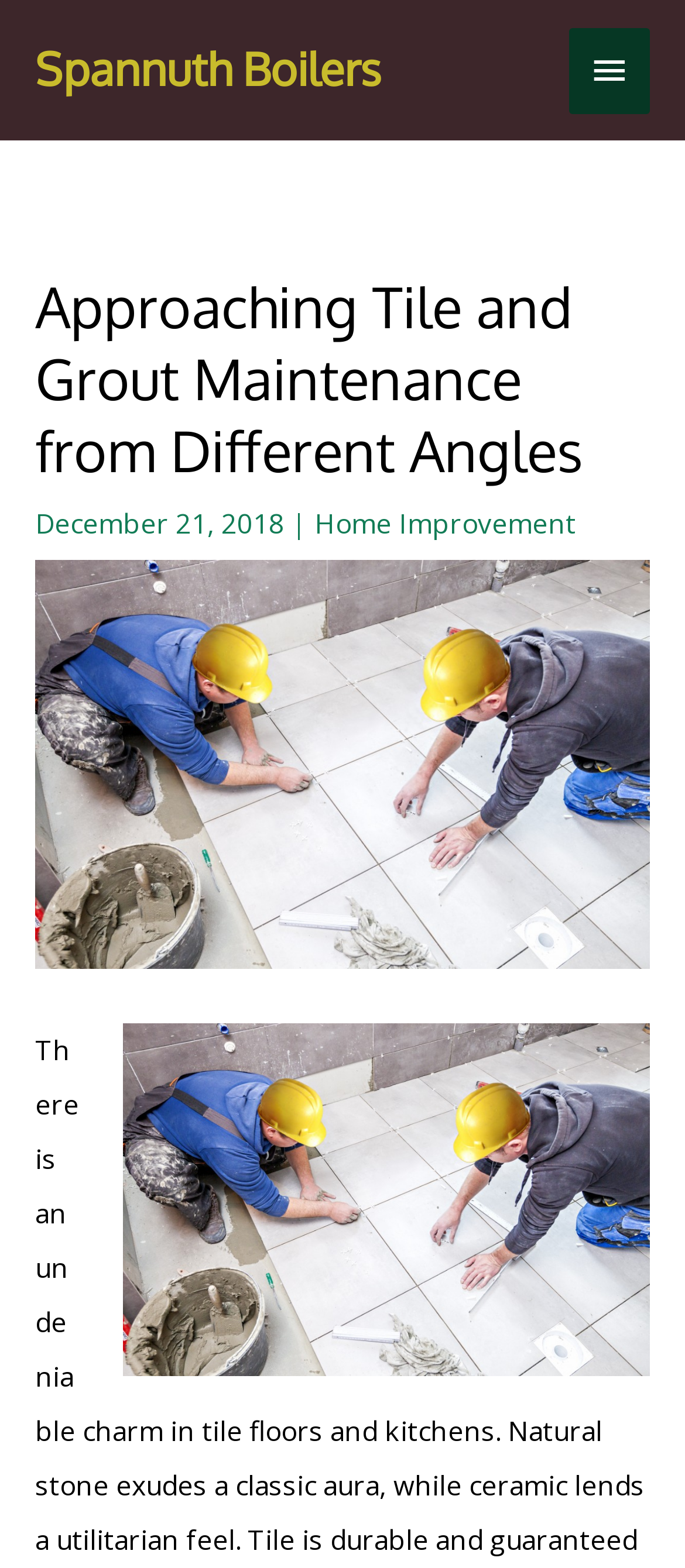Give a short answer using one word or phrase for the question:
What is the topic of the article?

Tile and Grout Maintenance